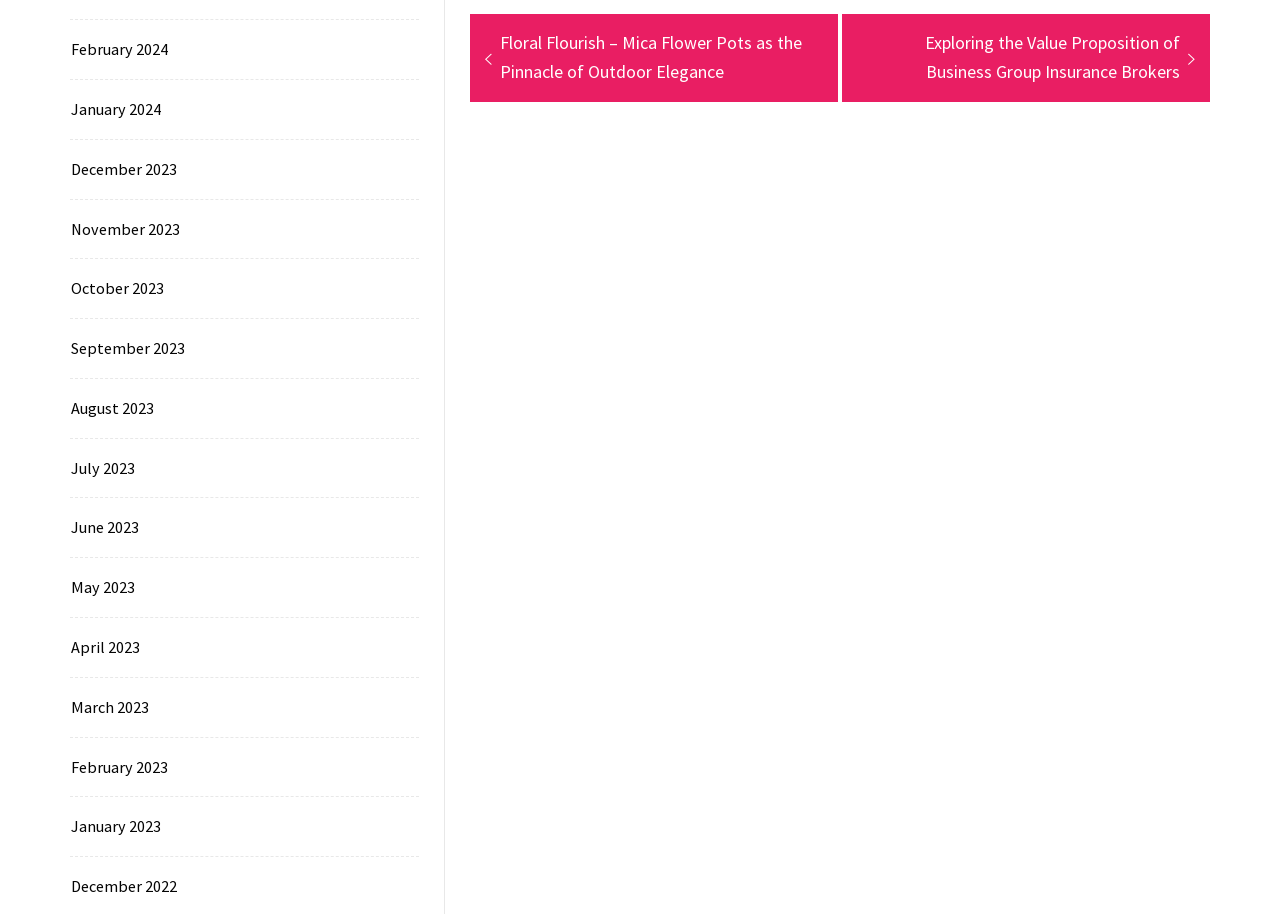Identify the bounding box coordinates necessary to click and complete the given instruction: "View HEALth-WorX Boksburg".

None